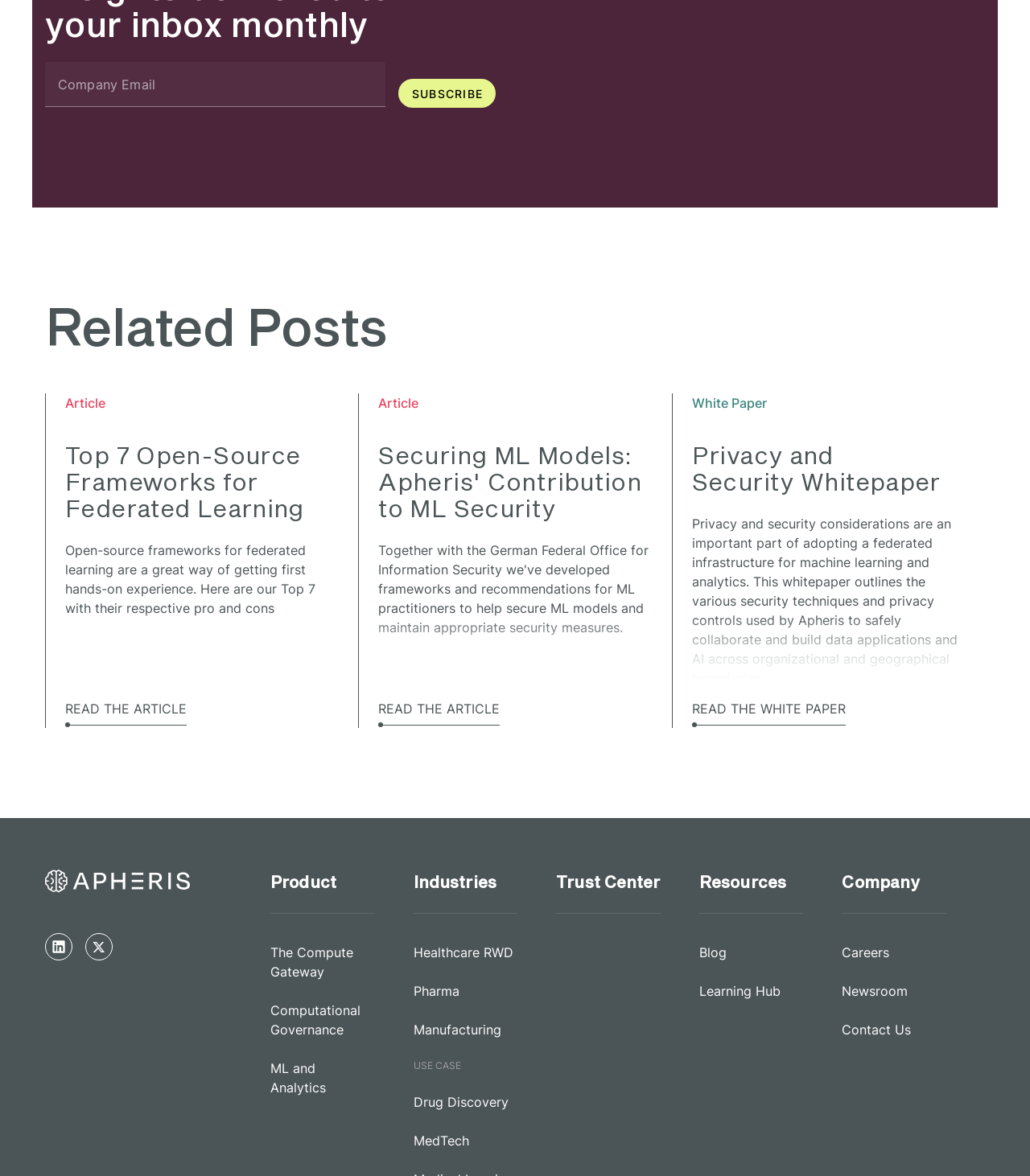Please look at the image and answer the question with a detailed explanation: How many social media links are there at the bottom?

I counted the social media links at the bottom of the webpage, which are 'Visit Apheris on LinkedIn', 'Visit Apheris on Twitter', and 'Go to home'. There are 3 social media links in total.